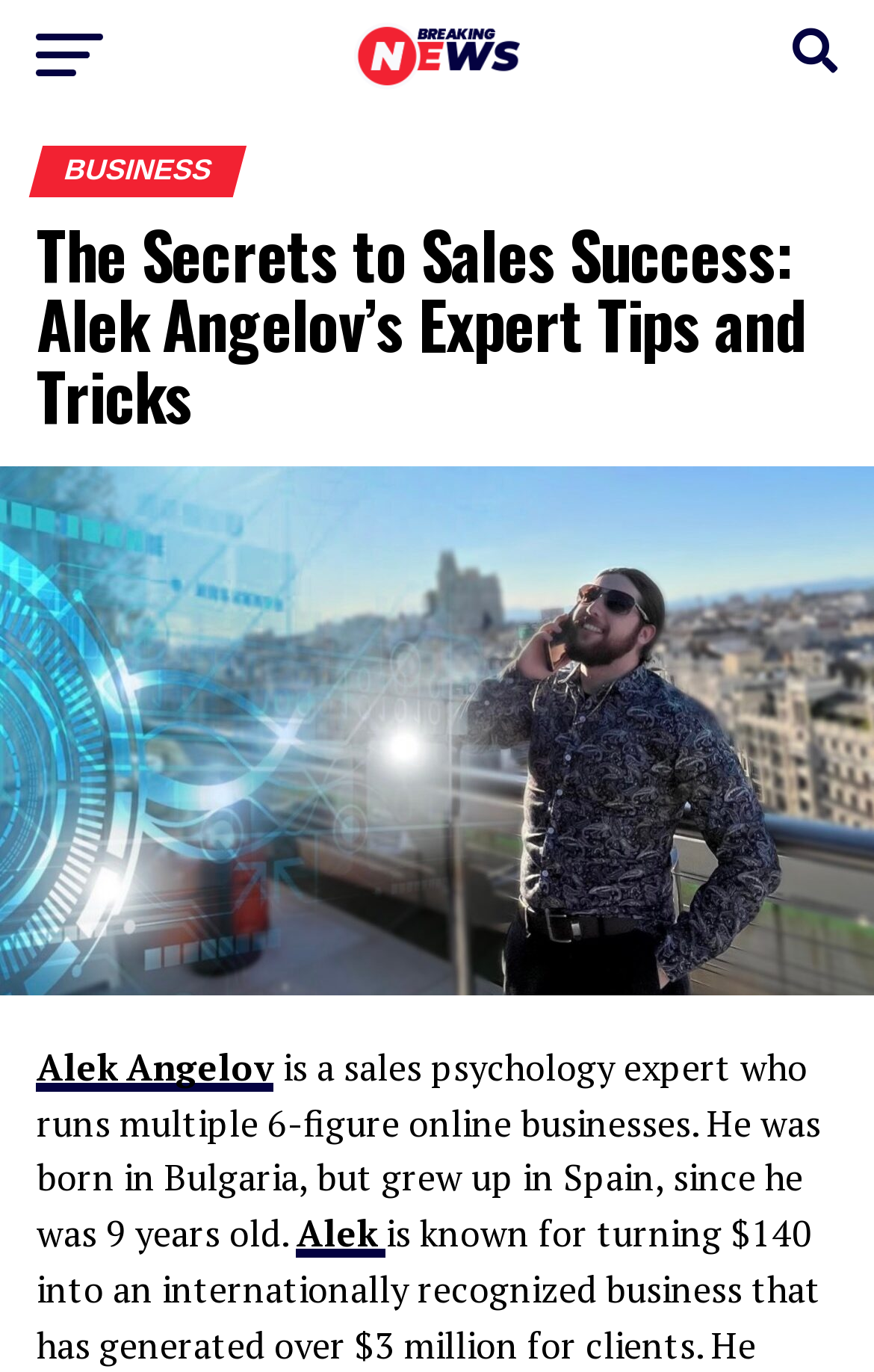Highlight the bounding box of the UI element that corresponds to this description: "Alek".

[0.339, 0.881, 0.442, 0.917]